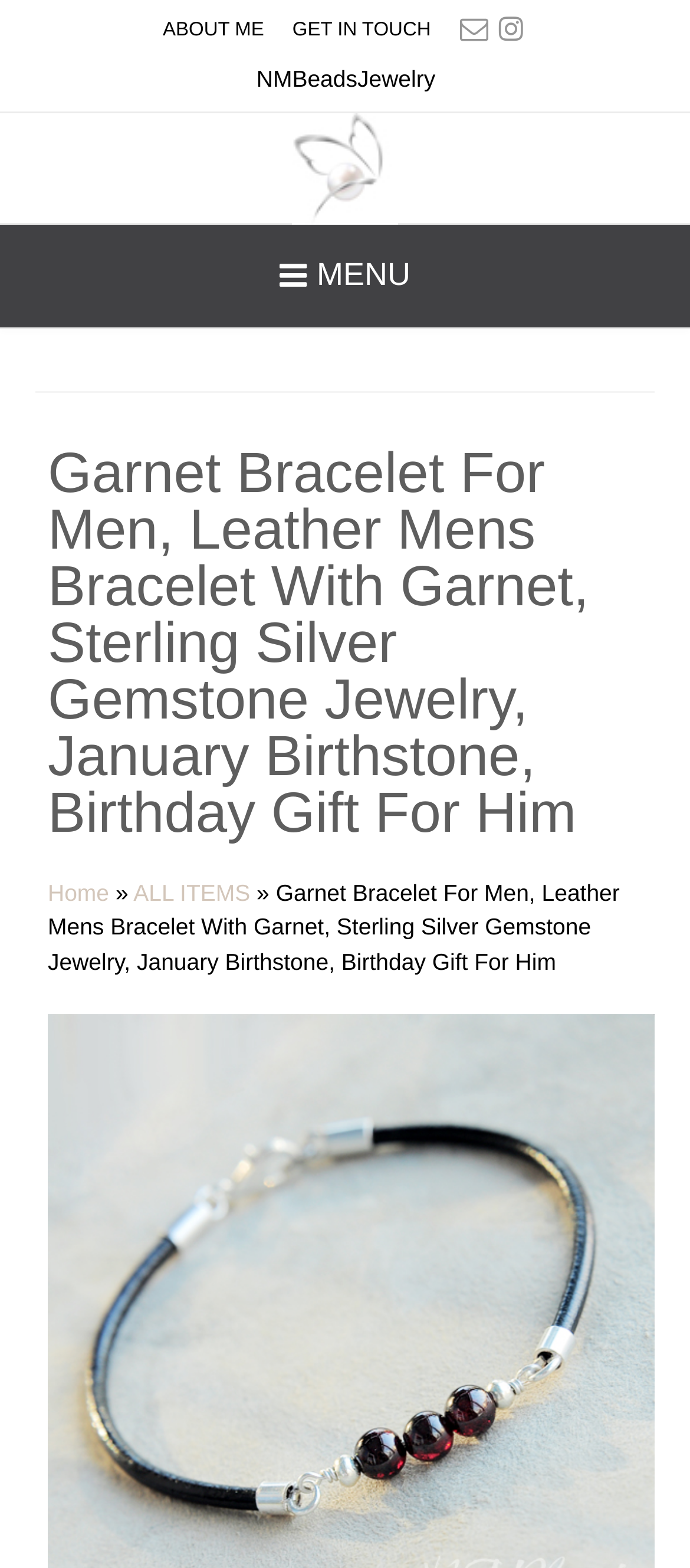Provide a brief response in the form of a single word or phrase:
What is the birthstone associated with this jewelry?

Garnet